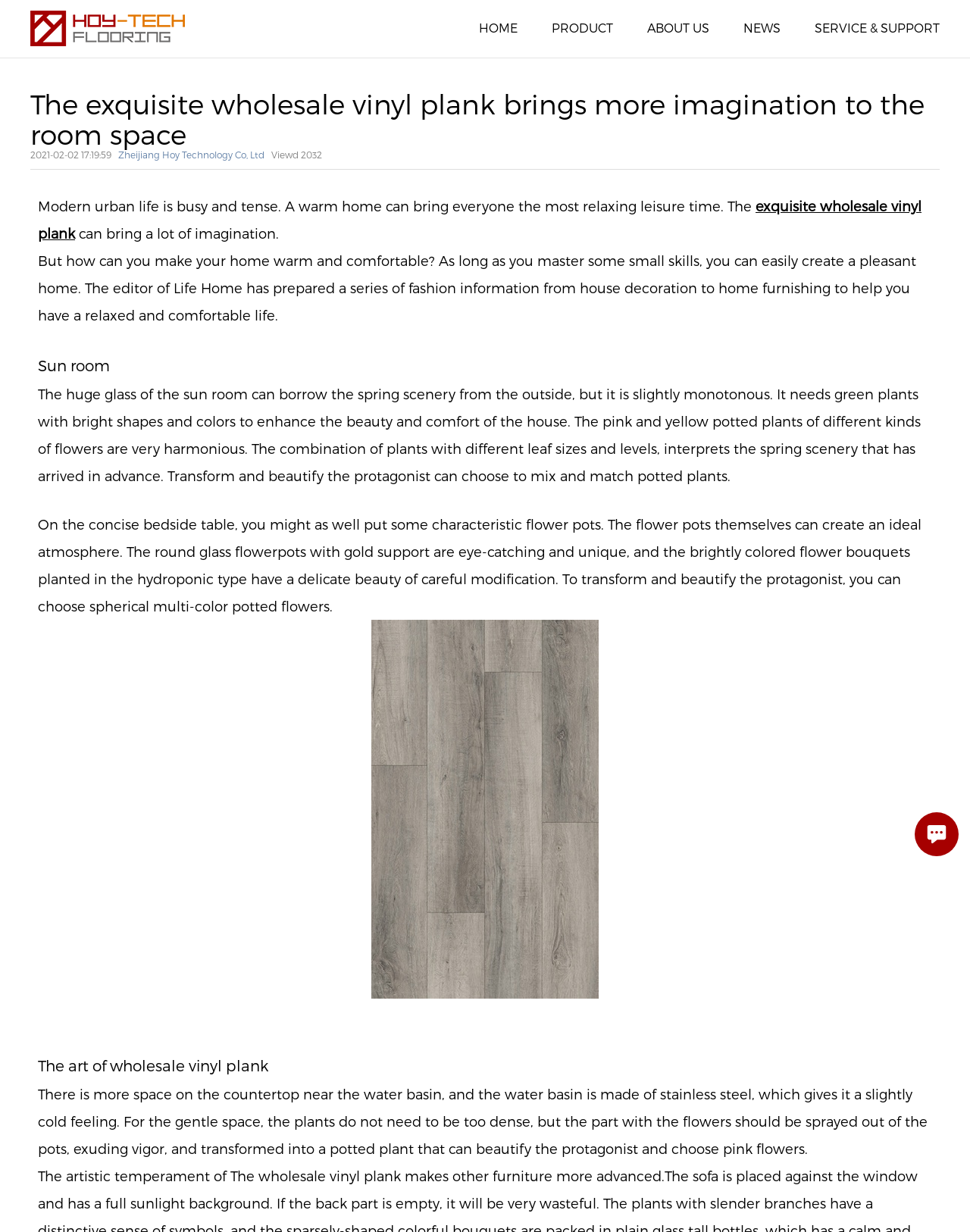From the element description HOME, predict the bounding box coordinates of the UI element. The coordinates must be specified in the format (top-left x, top-left y, bottom-right x, bottom-right y) and should be within the 0 to 1 range.

[0.494, 0.017, 0.534, 0.028]